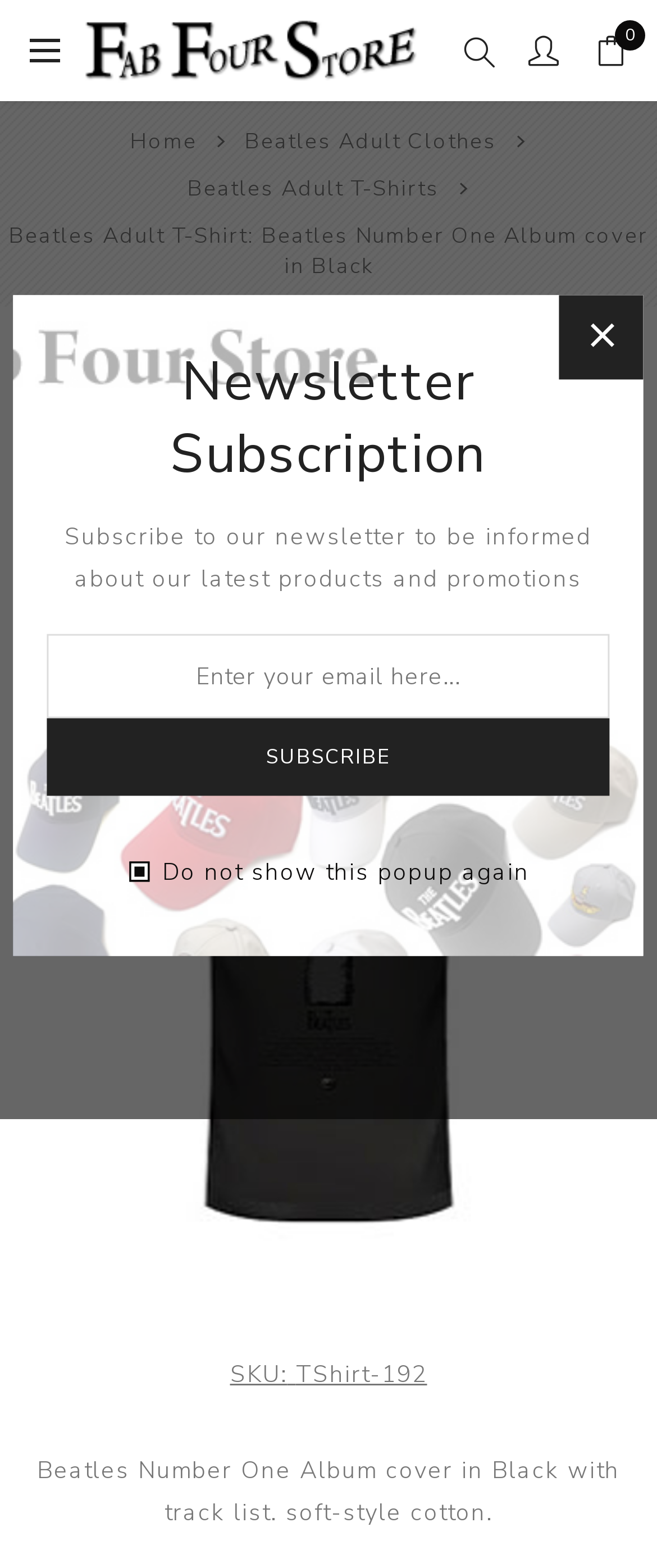What is the theme of the Beatles Adult T-Shirt?
Refer to the screenshot and deliver a thorough answer to the question presented.

The theme of the Beatles Adult T-Shirt can be found in the product title, where it says 'Beatles Adult T-Shirt: Beatles Number One Album cover in Black' in a static text element.